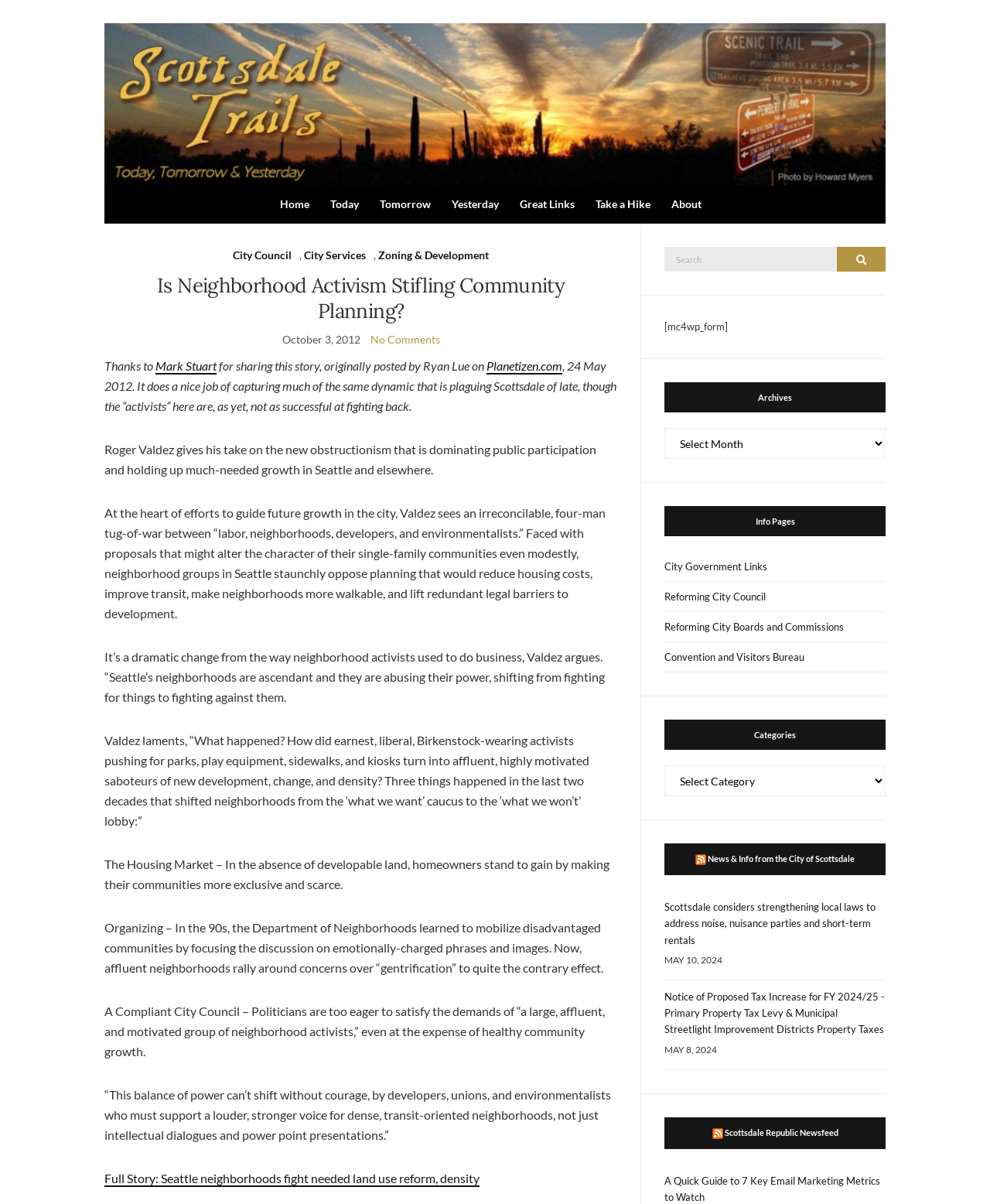Can you find the bounding box coordinates for the element that needs to be clicked to execute this instruction: "Check the archives"? The coordinates should be given as four float numbers between 0 and 1, i.e., [left, top, right, bottom].

[0.671, 0.318, 0.895, 0.343]